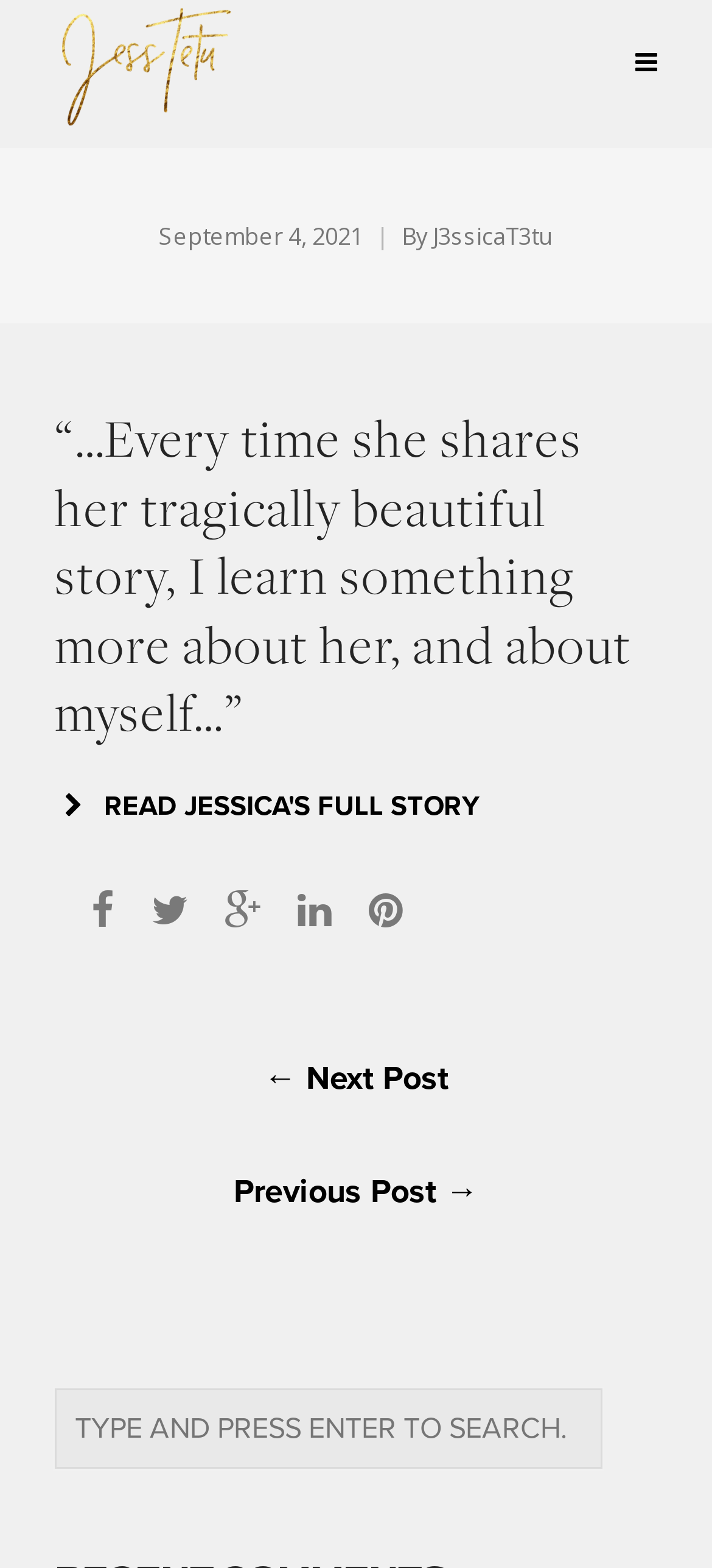Is the search box required?
Could you please answer the question thoroughly and with as much detail as possible?

I checked the textbox element with the placeholder text 'Type and press enter to search.' and found that the 'required' attribute is set to False, which means that the search box is not required.